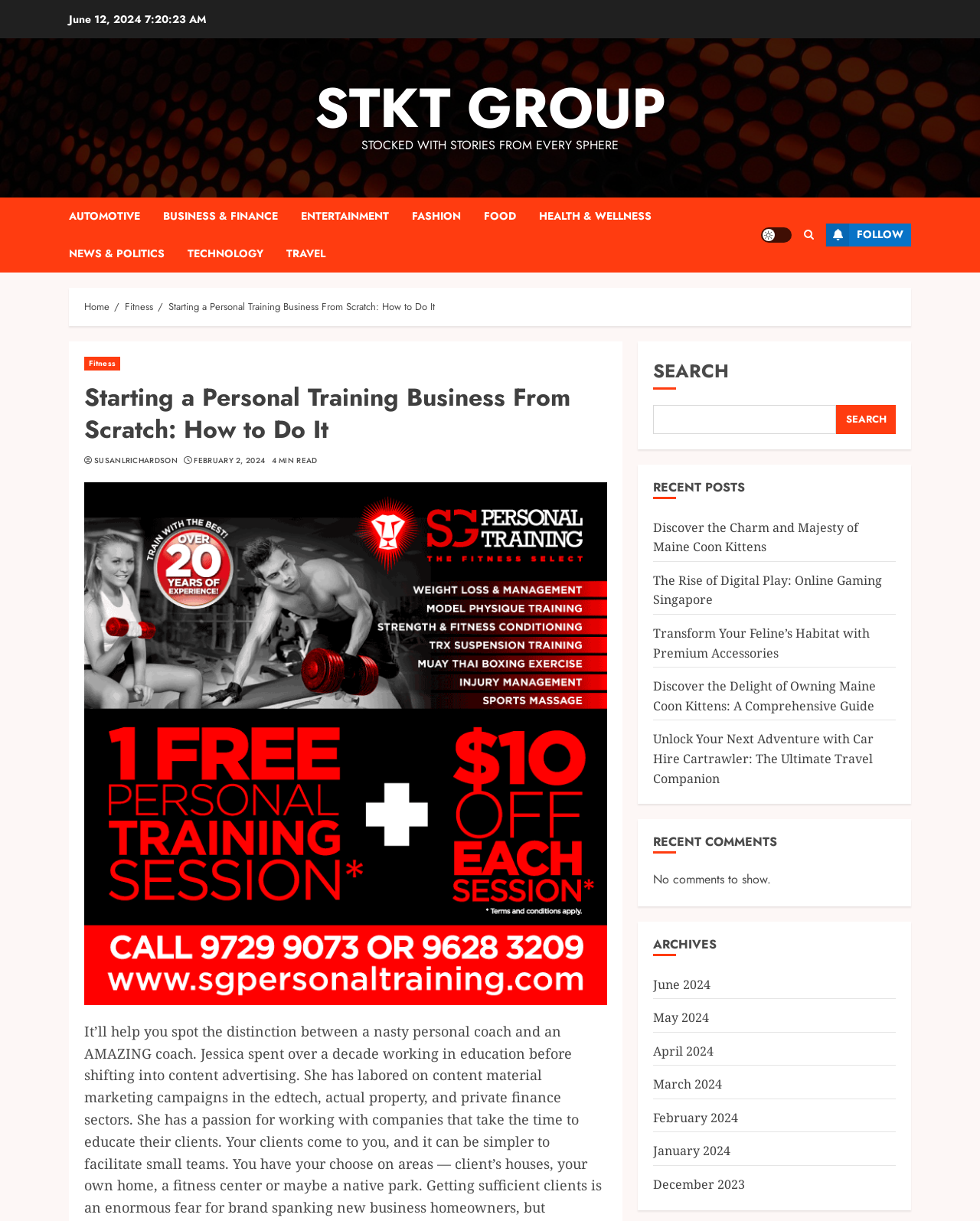Can you determine the bounding box coordinates of the area that needs to be clicked to fulfill the following instruction: "Click on the 'HEALTH & WELLNESS' category"?

[0.55, 0.162, 0.688, 0.192]